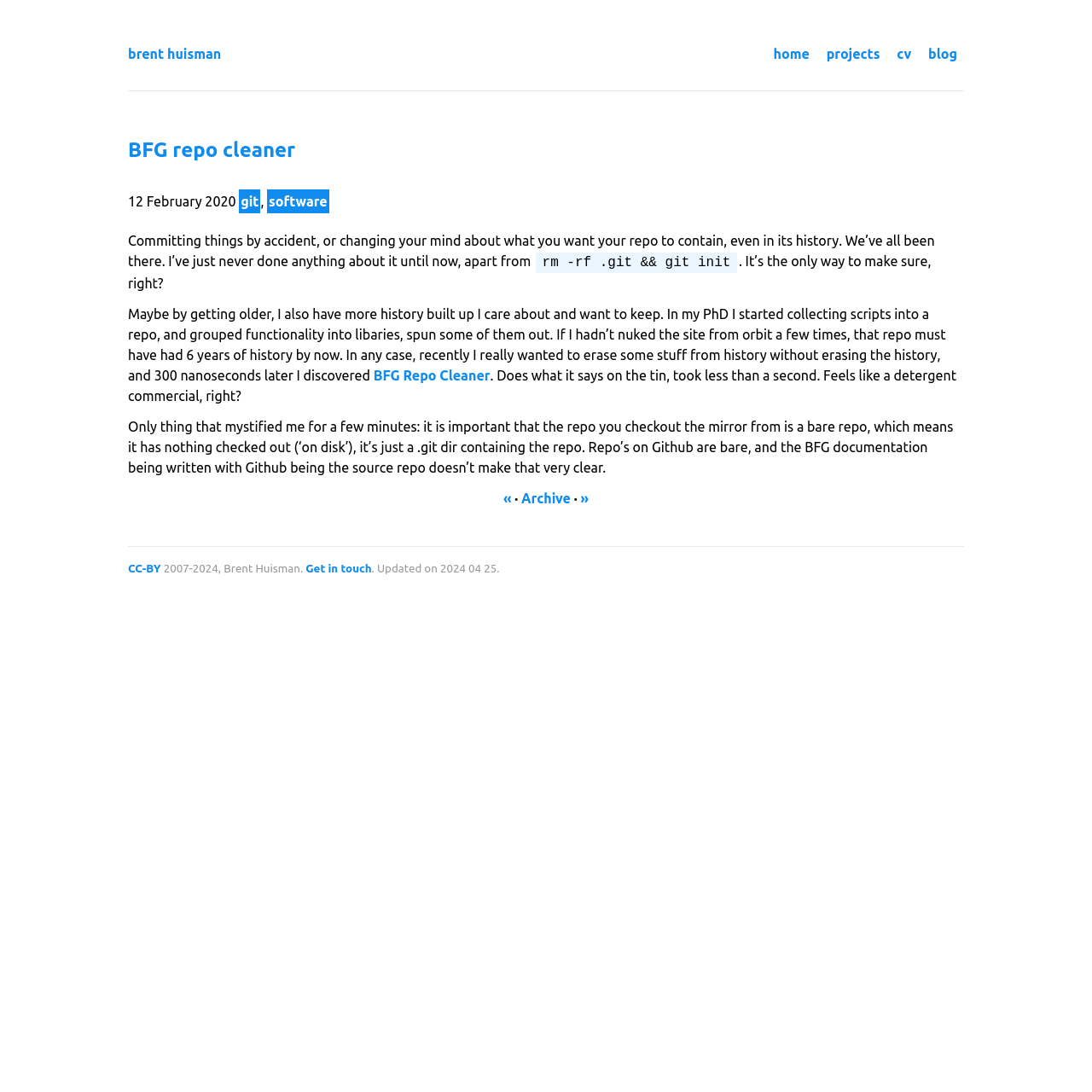Locate the bounding box coordinates of the segment that needs to be clicked to meet this instruction: "Search for blog posts".

None